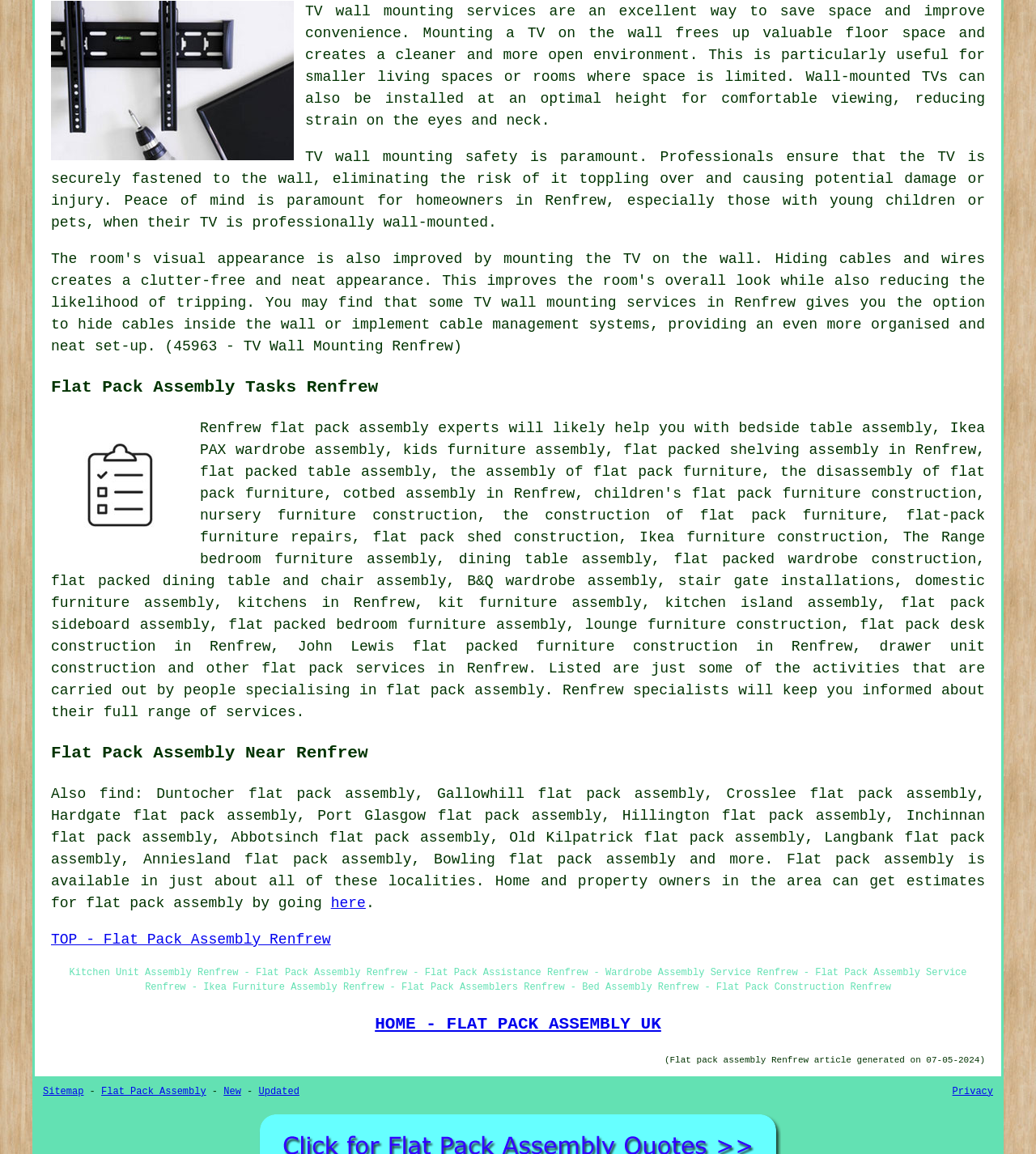What is the main service offered in Renfrew?
Carefully examine the image and provide a detailed answer to the question.

The webpage mentions 'TV wall mounting services' as a way to save space and improve convenience, indicating that it is one of the main services offered in Renfrew.